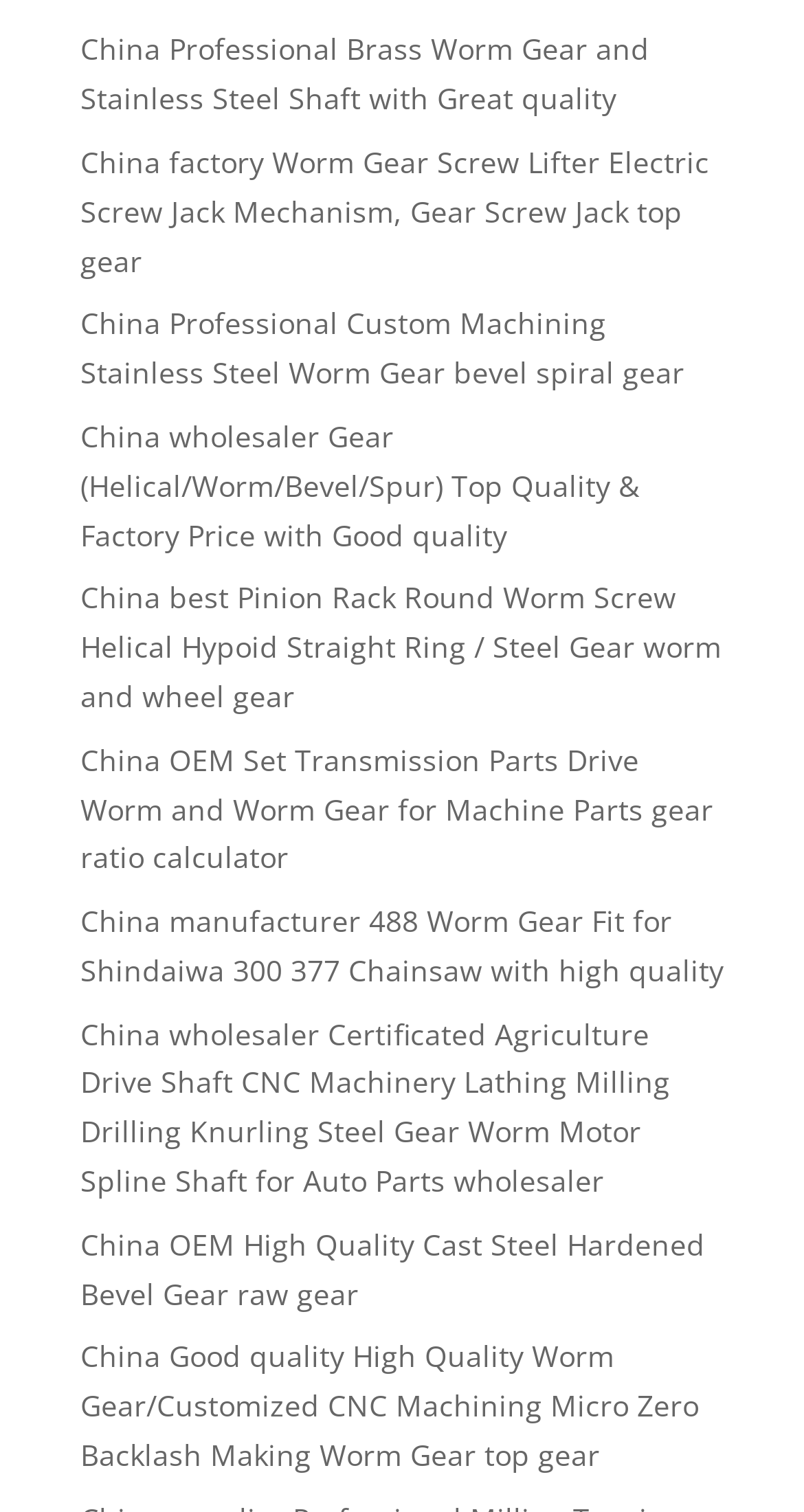Please provide a comprehensive answer to the question below using the information from the image: What type of products are listed on this webpage?

Based on the links listed on the webpage, it appears that the webpage is listing various types of gears and shafts, including worm gears, stainless steel shafts, and bevel gears, among others.